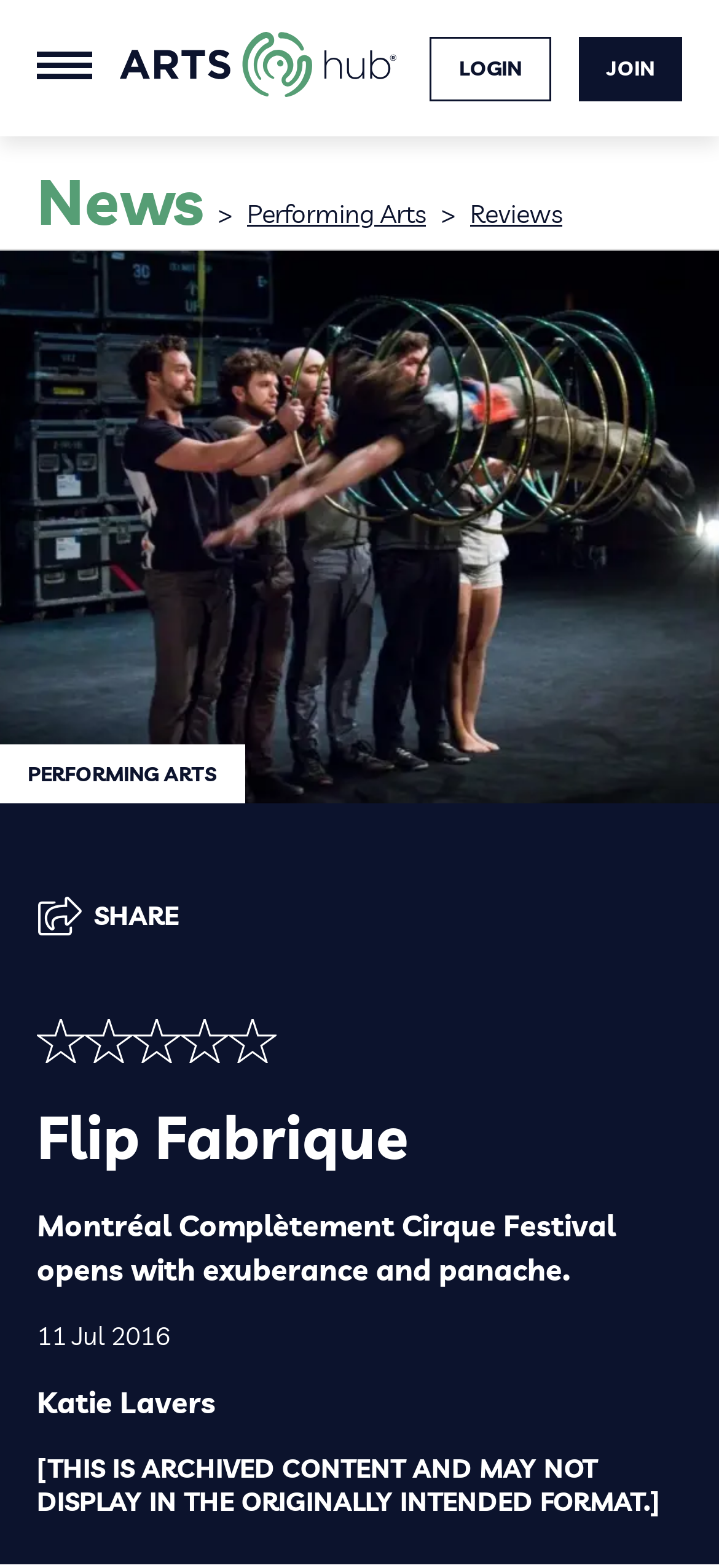What is the category of the article?
Look at the screenshot and respond with one word or a short phrase.

Performing Arts